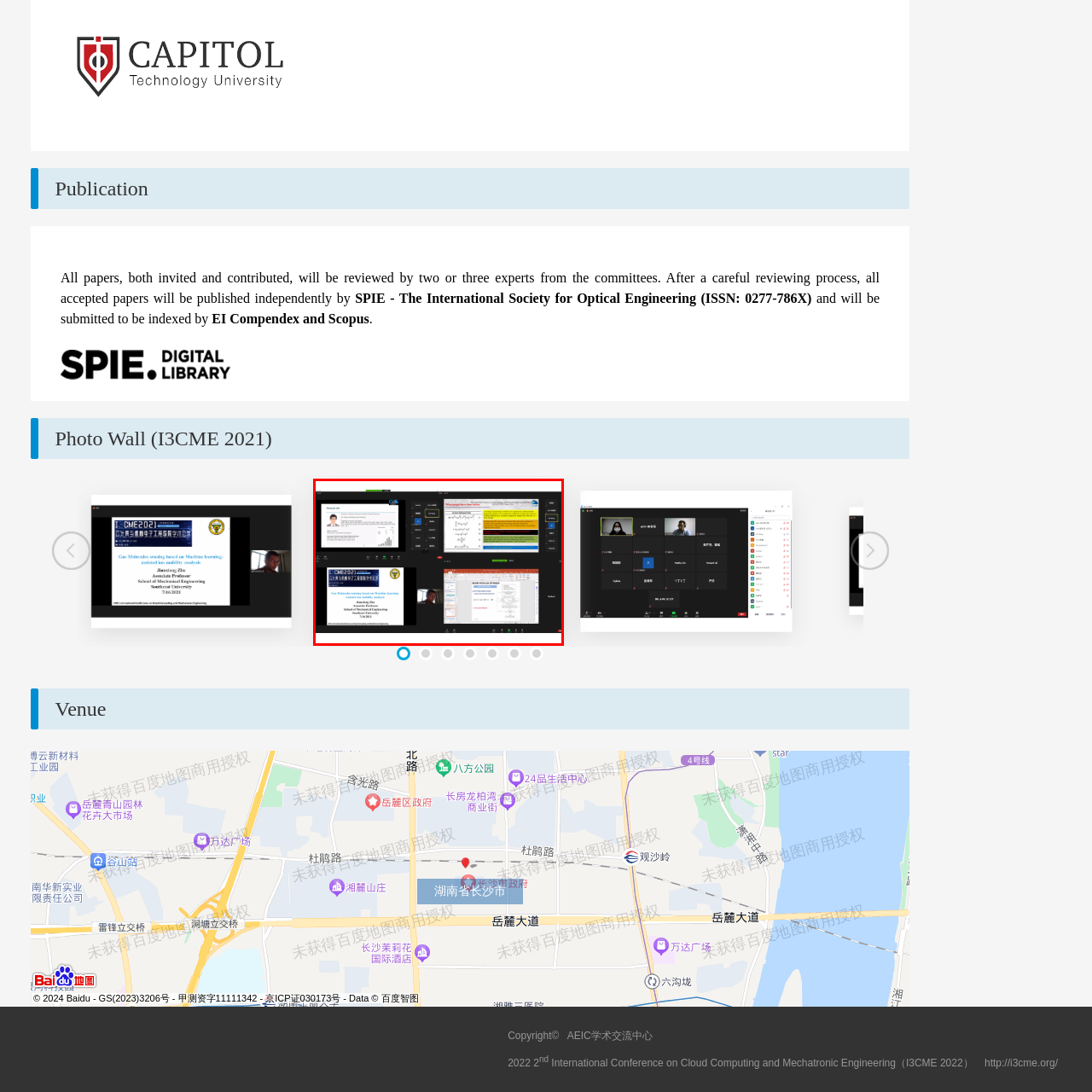Review the part of the image encased in the red box and give an elaborate answer to the question posed: What is the purpose of the virtual conference?

The image illustrates a dynamic and engaging virtual conference environment where experts share insights and research findings, contributing to the ongoing dialogue in the fields of cloud computing and mechatronic engineering. This suggests that the primary purpose of the virtual conference is to facilitate the exchange of knowledge and ideas among experts in the field.